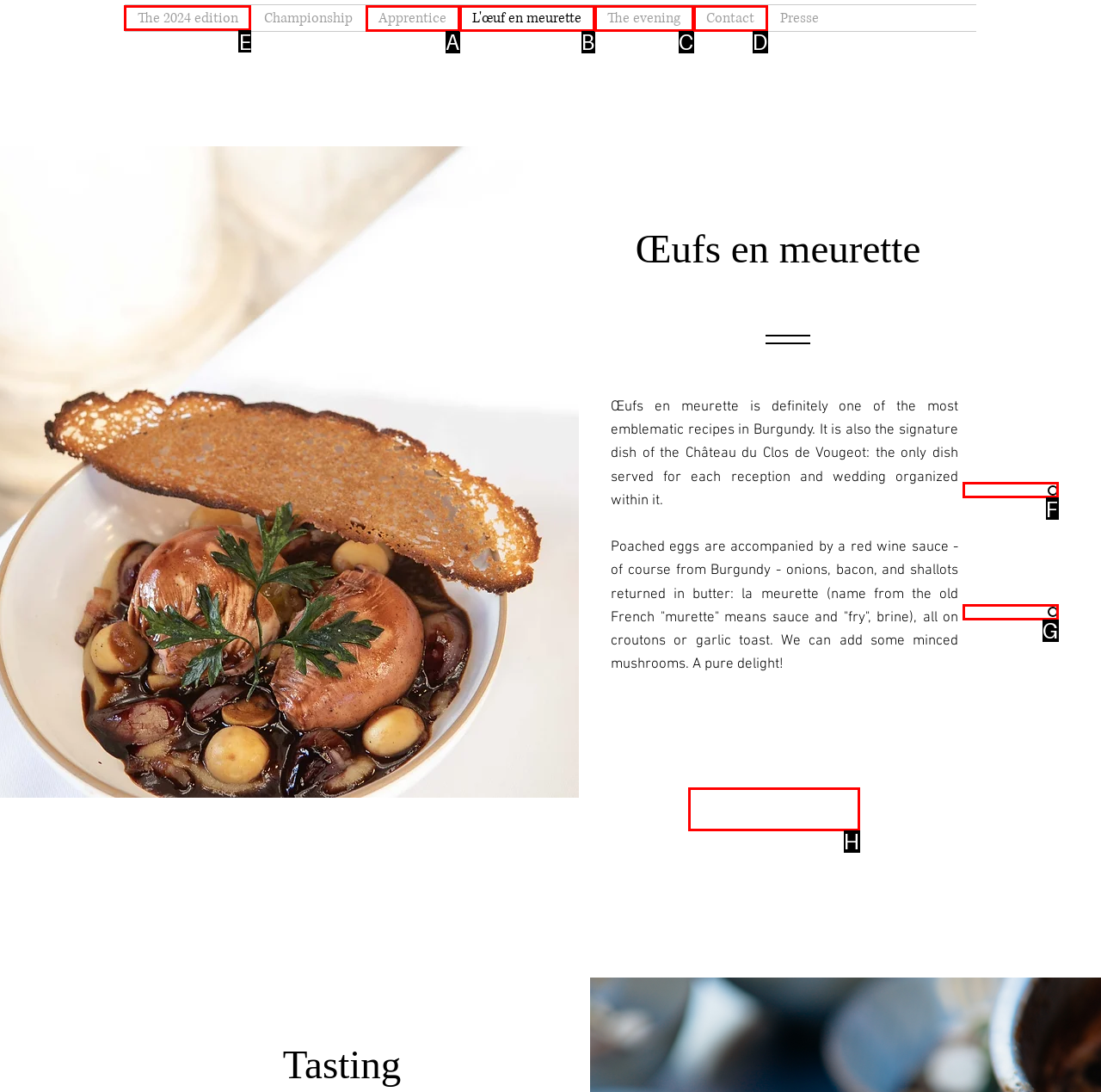Tell me the letter of the UI element I should click to accomplish the task: Navigate to the page about the 2024 edition based on the choices provided in the screenshot.

E